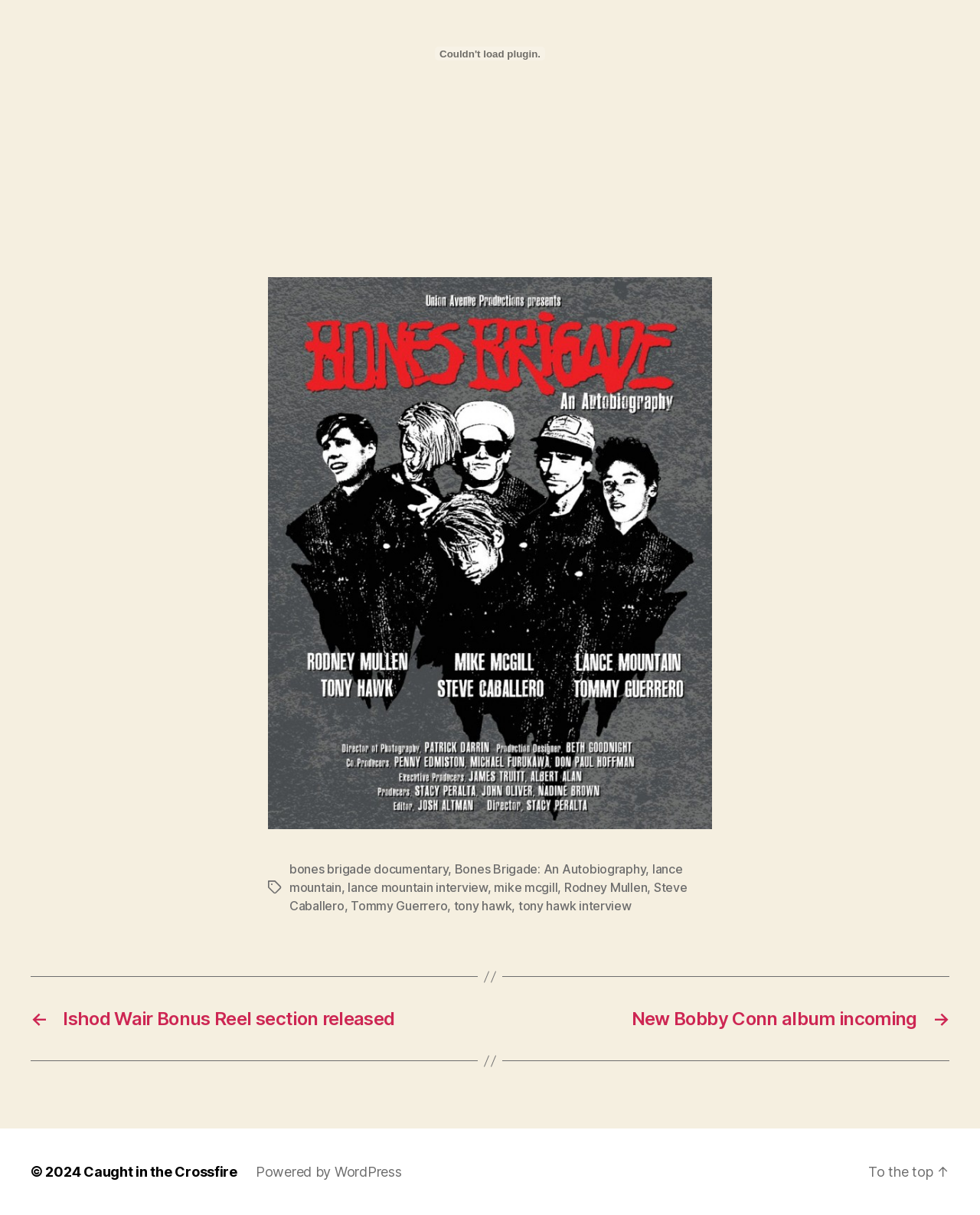What is the platform used to power this webpage?
Provide an in-depth and detailed answer to the question.

The webpage contains a link at the bottom that states 'Powered by WordPress', indicating that the webpage is built using the WordPress content management system.